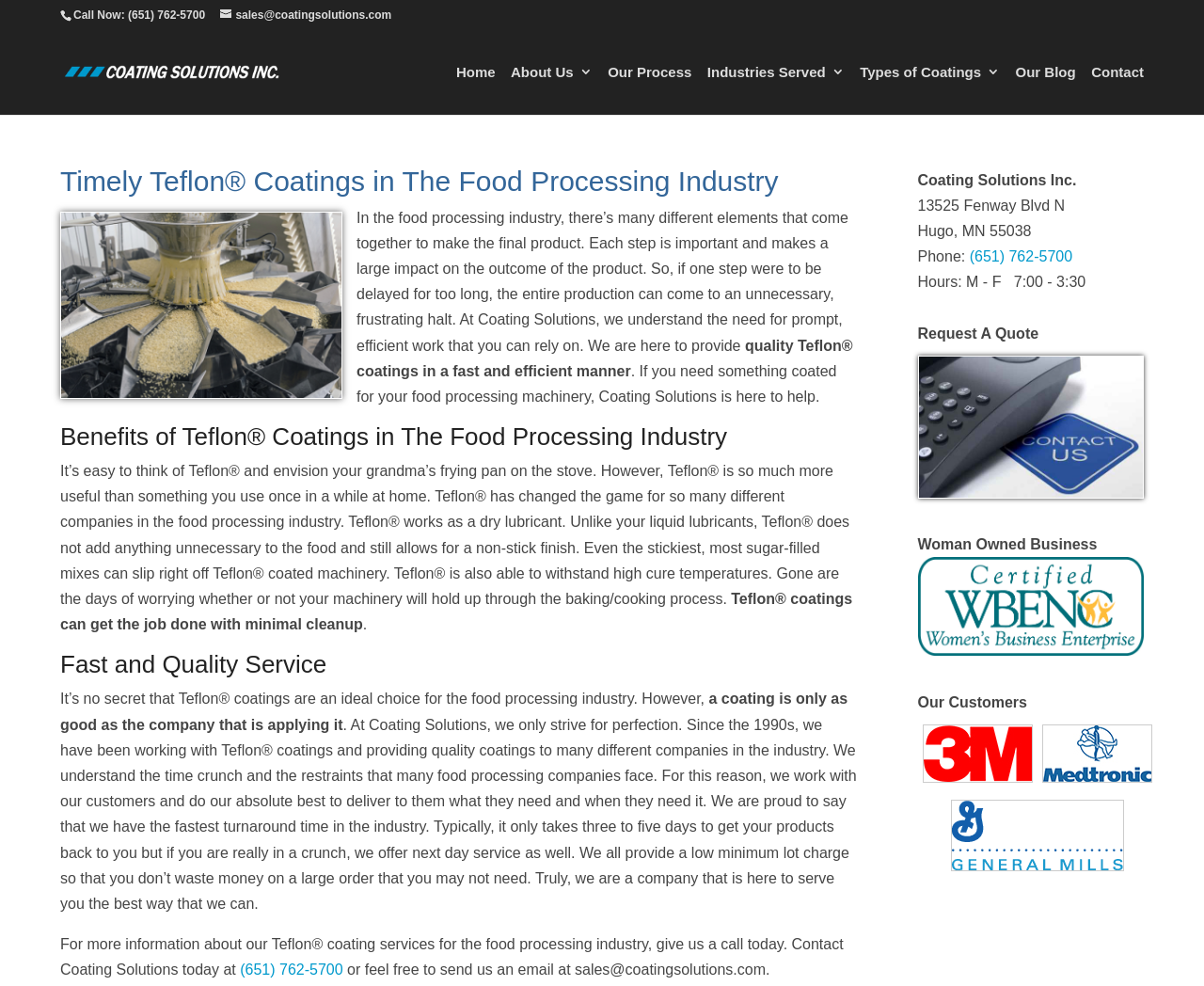Provide the bounding box coordinates for the UI element described in this sentence: "Home". The coordinates should be four float values between 0 and 1, i.e., [left, top, right, bottom].

[0.379, 0.066, 0.411, 0.116]